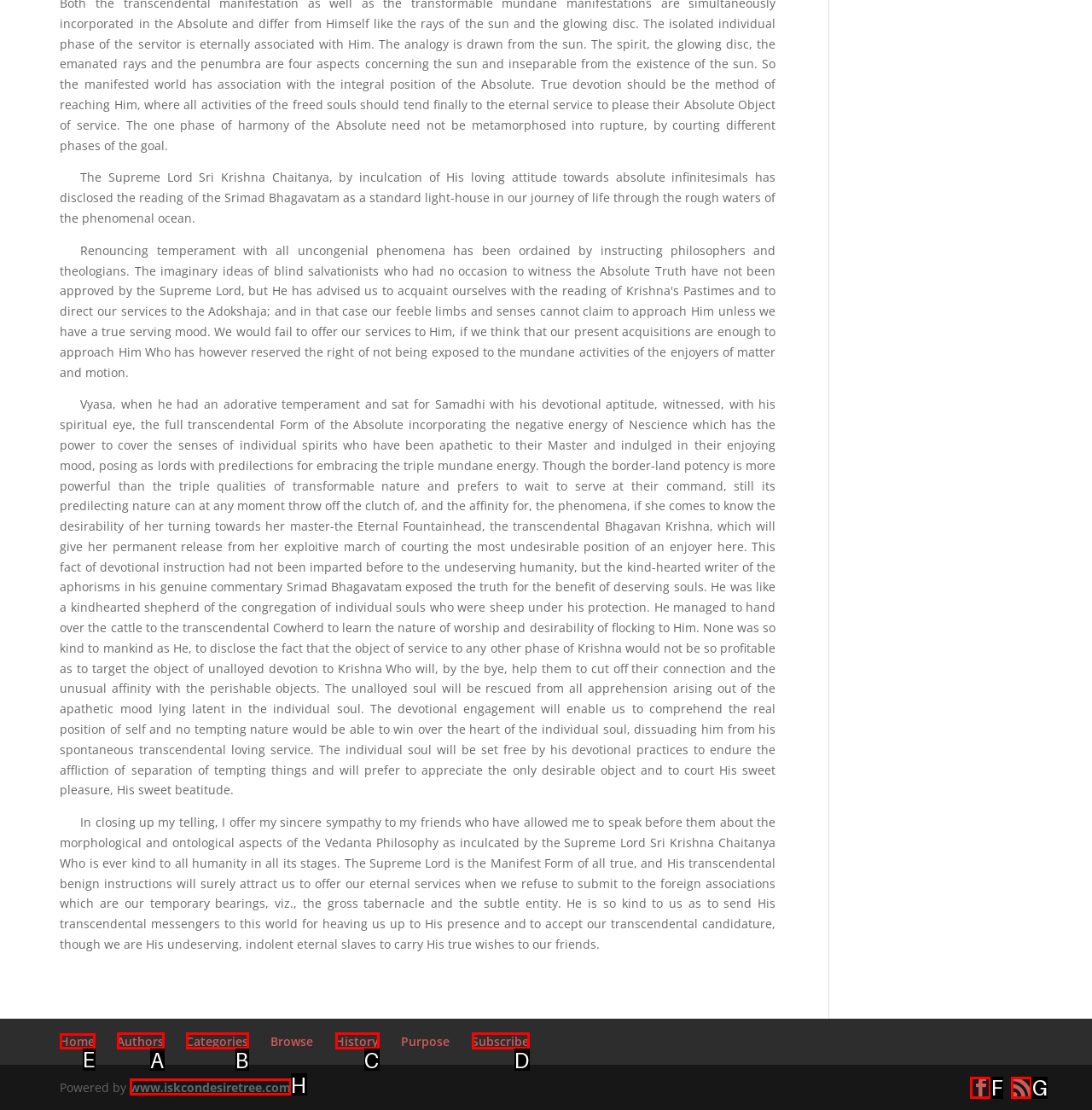Tell me which option I should click to complete the following task: Click on the 'Home' link Answer with the option's letter from the given choices directly.

E